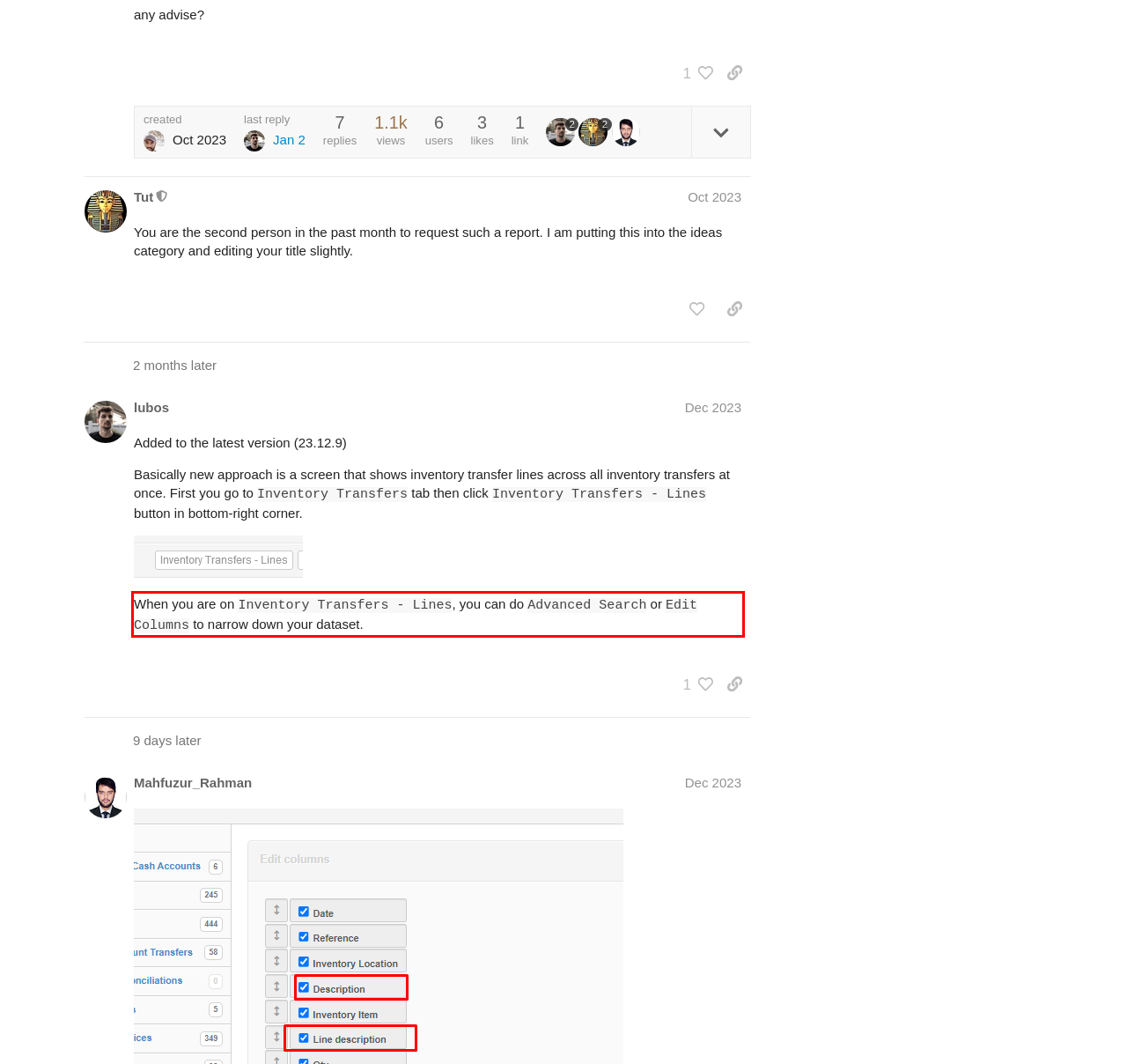You are provided with a screenshot of a webpage featuring a red rectangle bounding box. Extract the text content within this red bounding box using OCR.

When you are on Inventory Transfers - Lines, you can do Advanced Search or Edit Columns to narrow down your dataset.